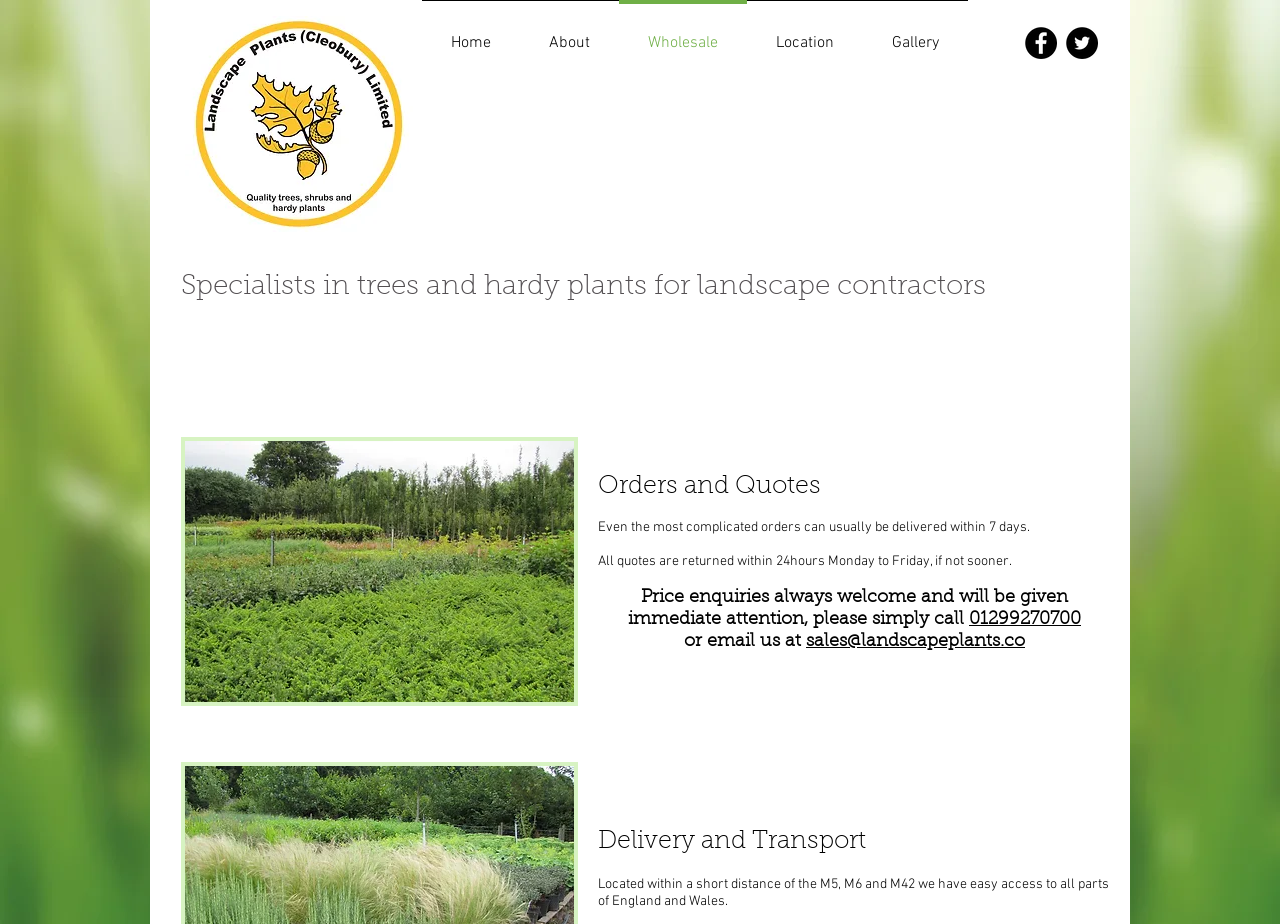Find the bounding box coordinates of the clickable area required to complete the following action: "Learn about Delivery and Transport".

[0.467, 0.895, 0.868, 0.927]